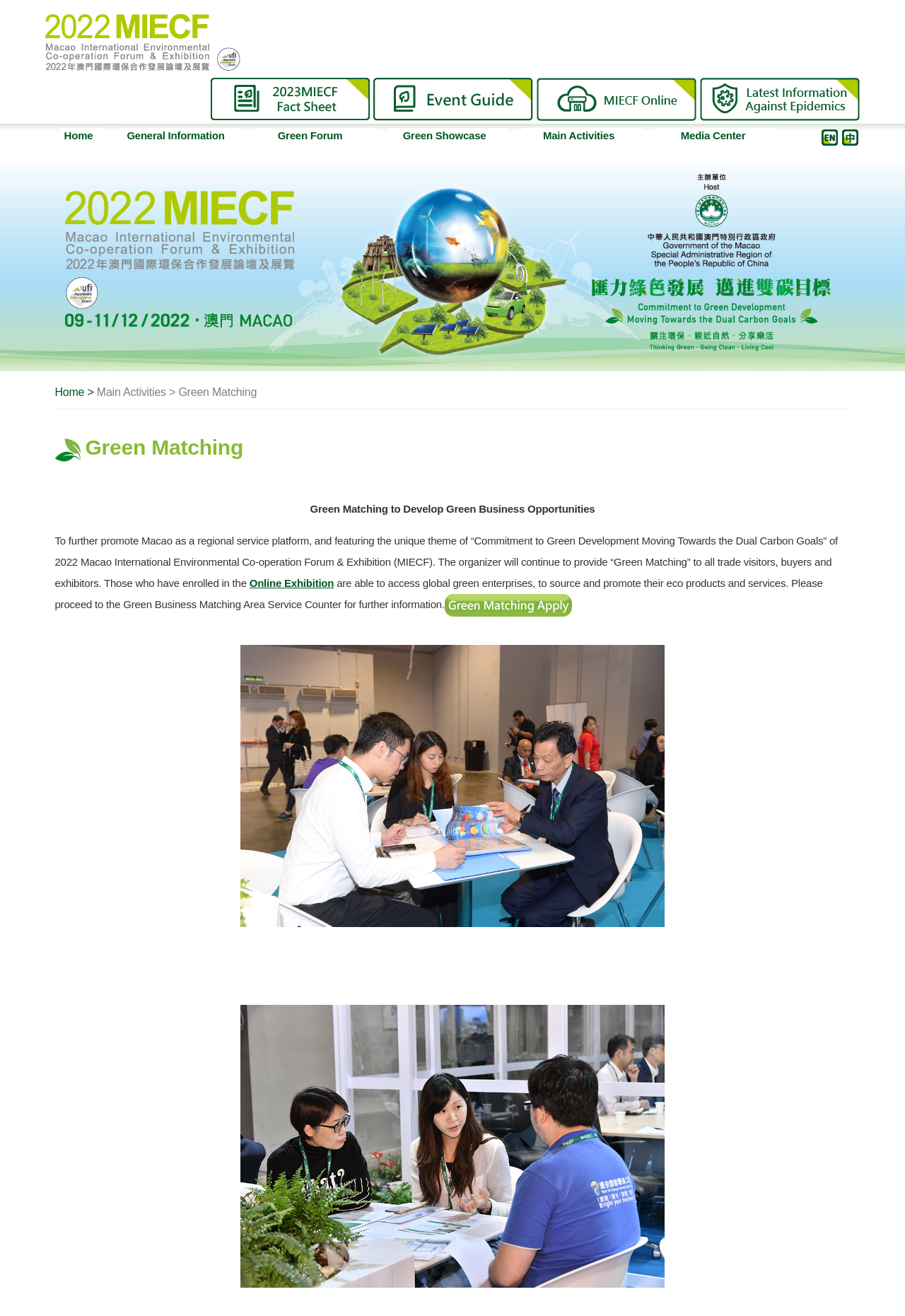Please provide the bounding box coordinates for the UI element as described: "Media Center". The coordinates must be four floats between 0 and 1, represented as [left, top, right, bottom].

[0.726, 0.097, 0.859, 0.112]